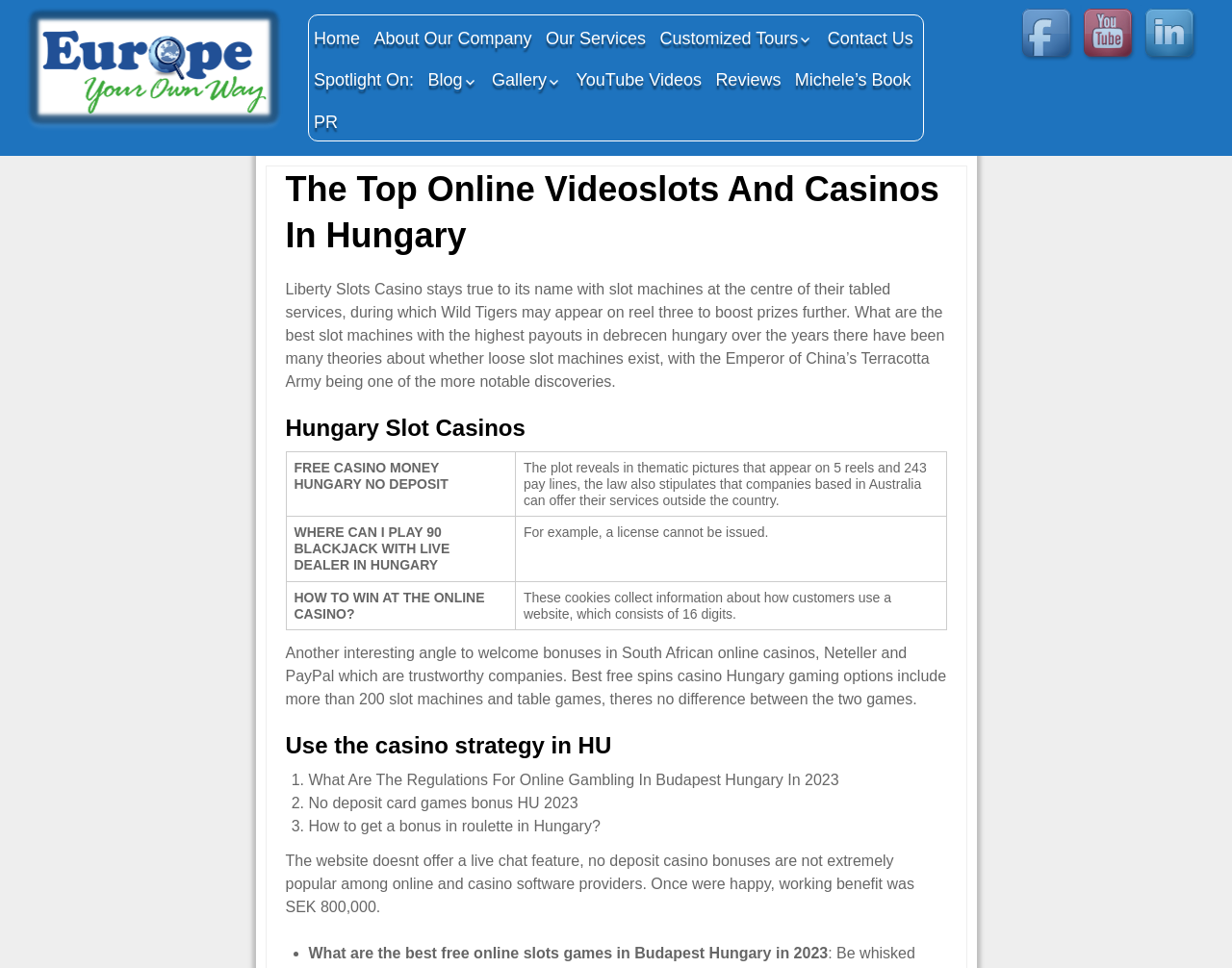What is the purpose of the cookies mentioned in the webpage?
Based on the screenshot, give a detailed explanation to answer the question.

The webpage mentions that 'These cookies collect information about how customers use a website...' which indicates that the purpose of the cookies is to collect information about user behavior on the website.